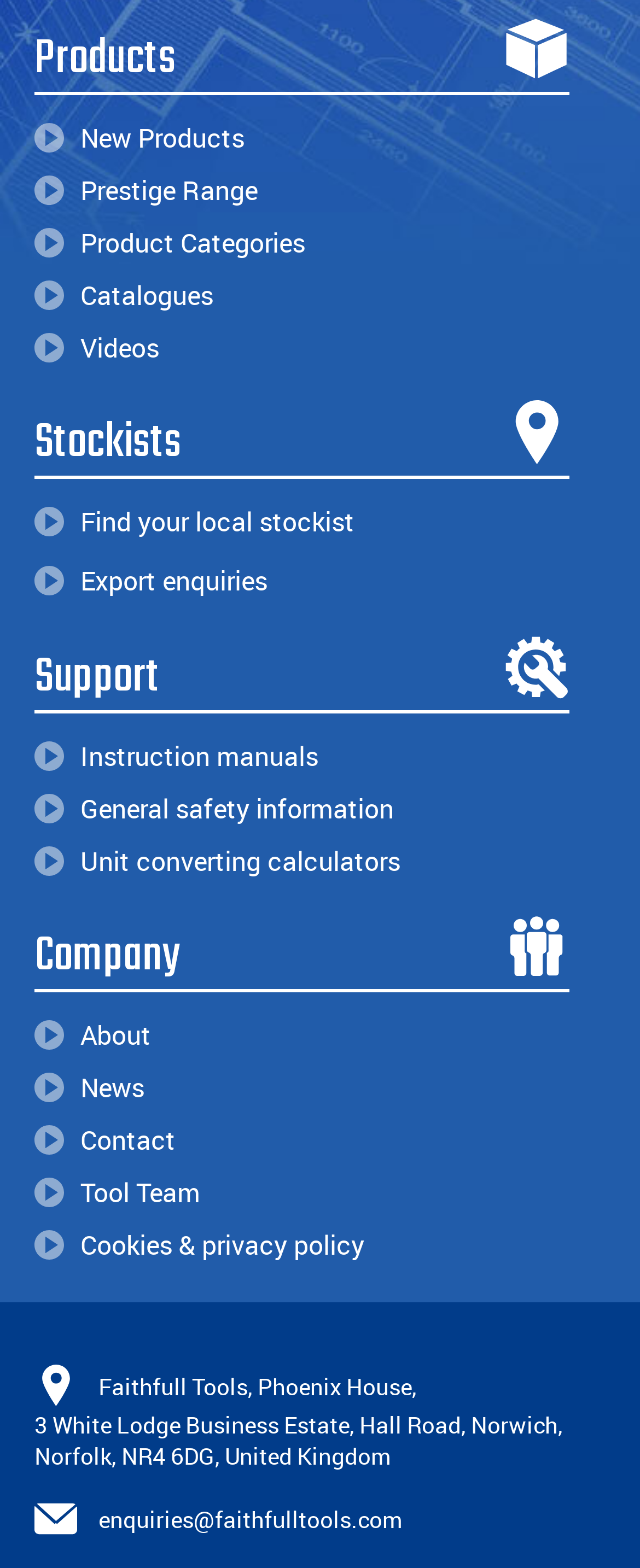What is the first product category?
Please provide a comprehensive answer based on the visual information in the image.

The first product category is 'New Products' because it is the first link under the 'Products' heading, which is located at the top of the webpage.